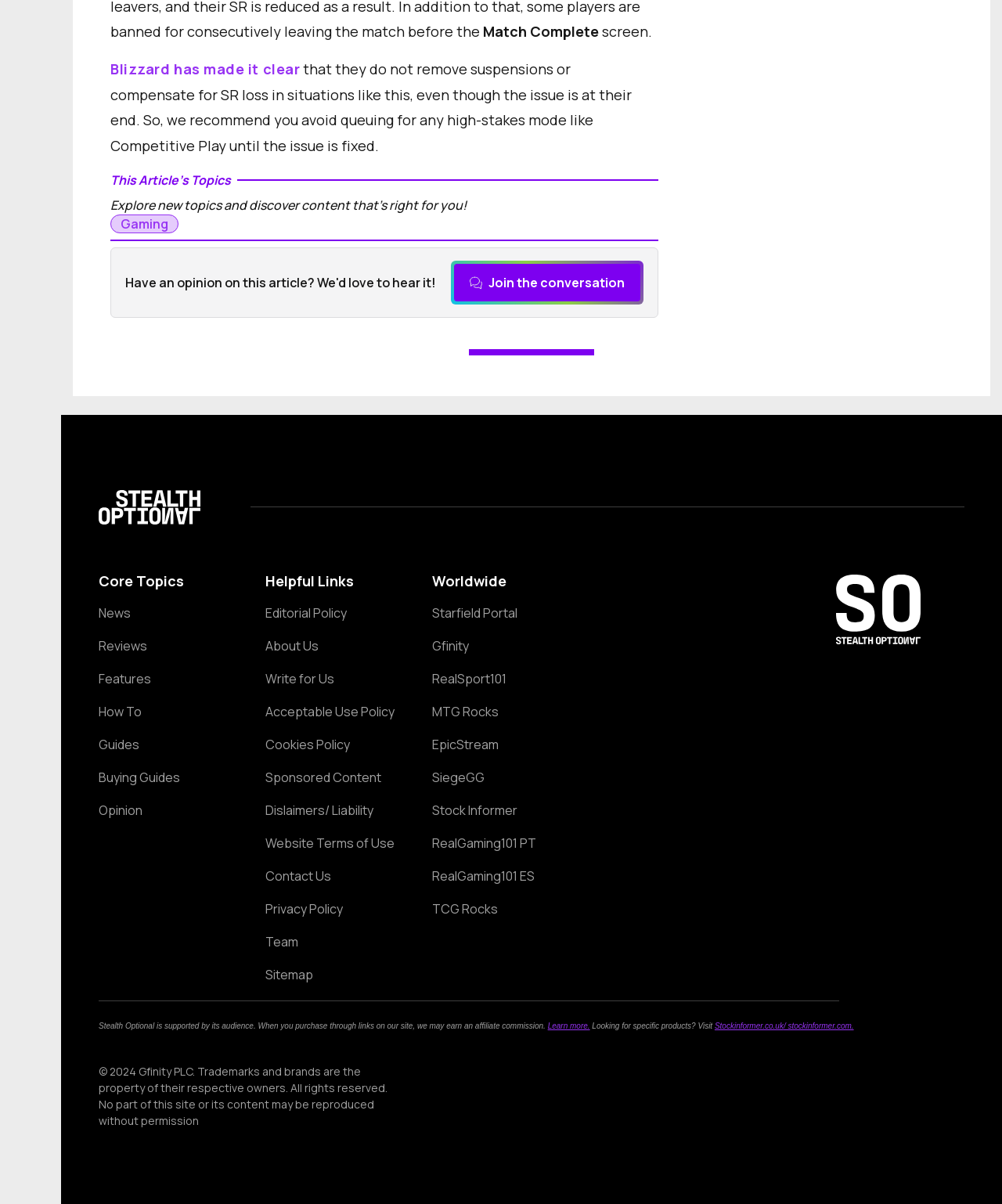What is the text above the 'Gaming' link?
Answer with a single word or short phrase according to what you see in the image.

Core Topics